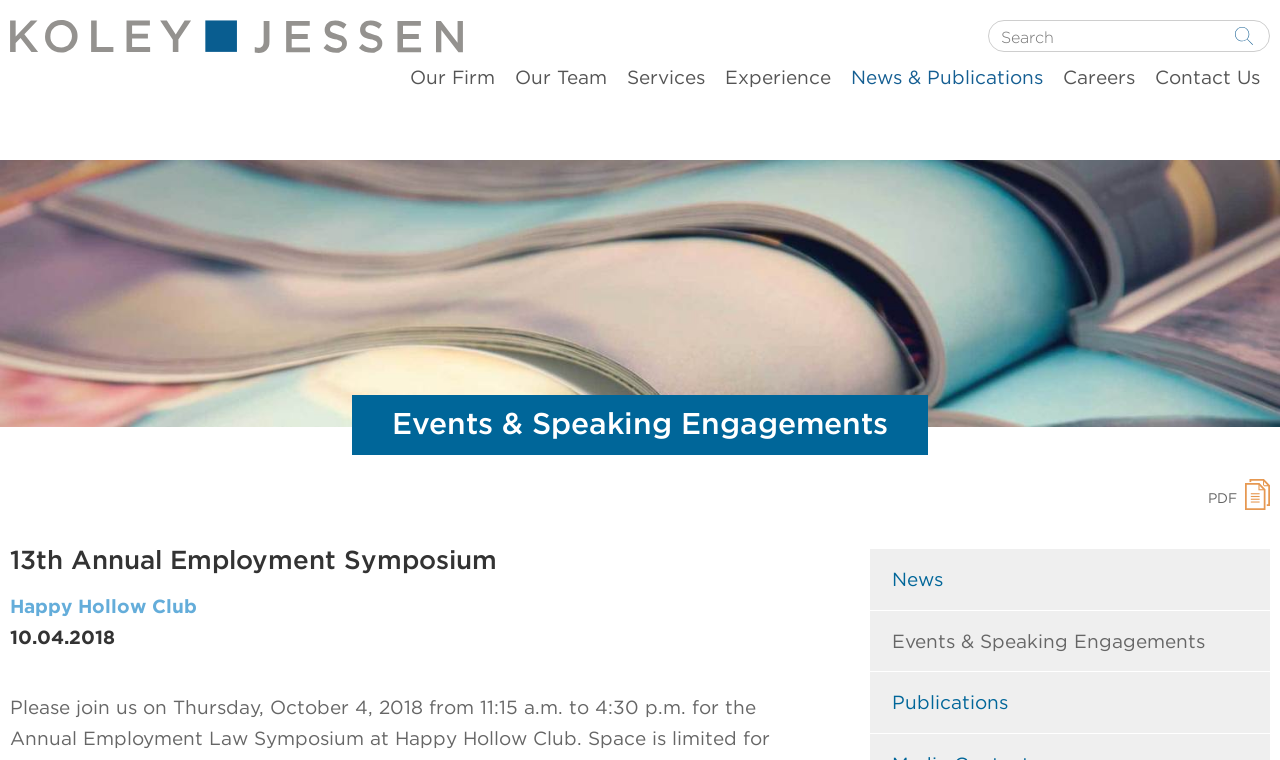Using the webpage screenshot, locate the HTML element that fits the following description and provide its bounding box: "aria-label="Search Keyword" name="searchtext" placeholder="Search"".

[0.774, 0.032, 0.954, 0.066]